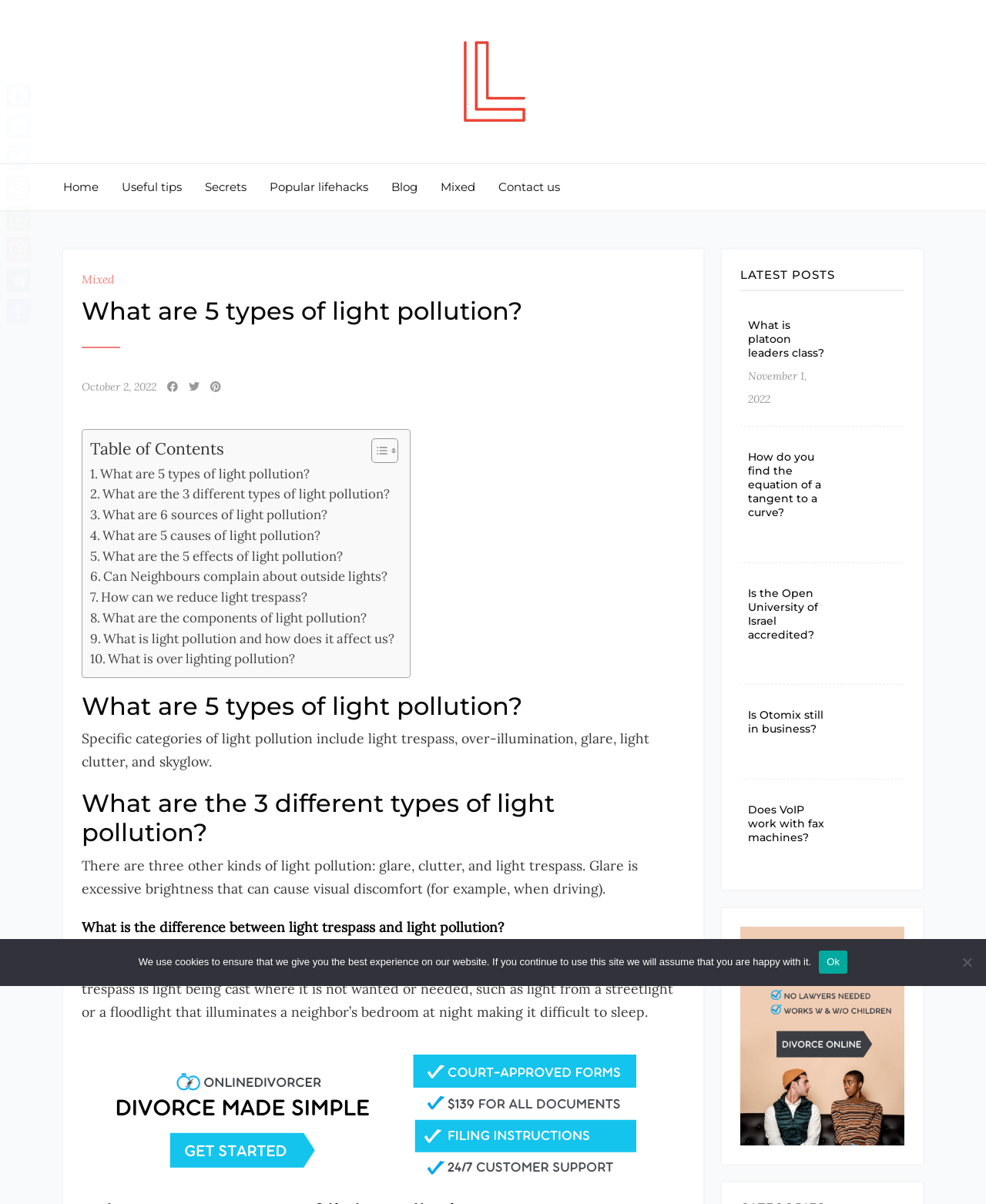Find the bounding box coordinates of the element's region that should be clicked in order to follow the given instruction: "Click on the 'Table of Content' link". The coordinates should consist of four float numbers between 0 and 1, i.e., [left, top, right, bottom].

[0.365, 0.363, 0.4, 0.385]